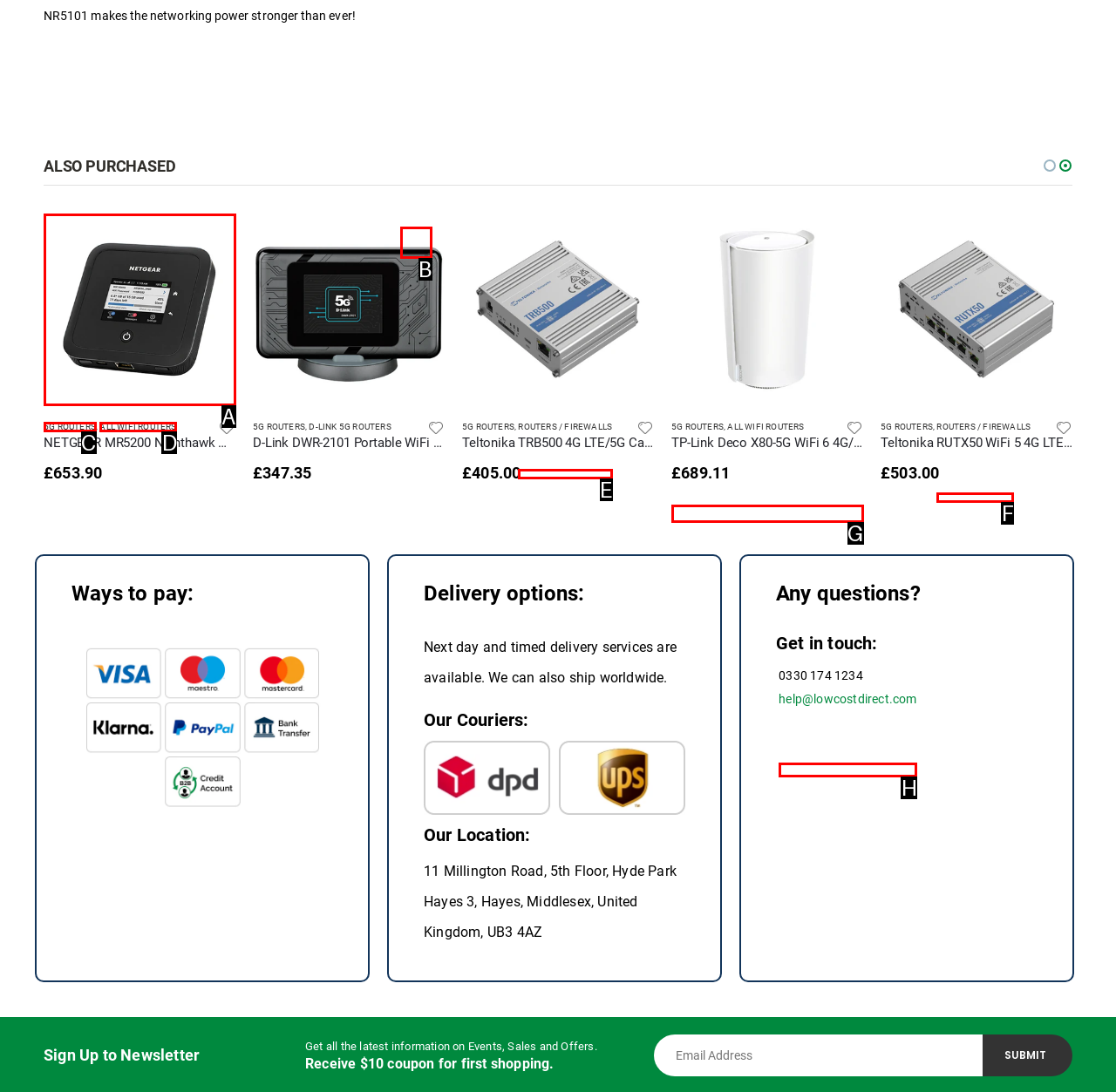Match the description to the correct option: parent_node: ADD TO CART
Provide the letter of the matching option directly.

A